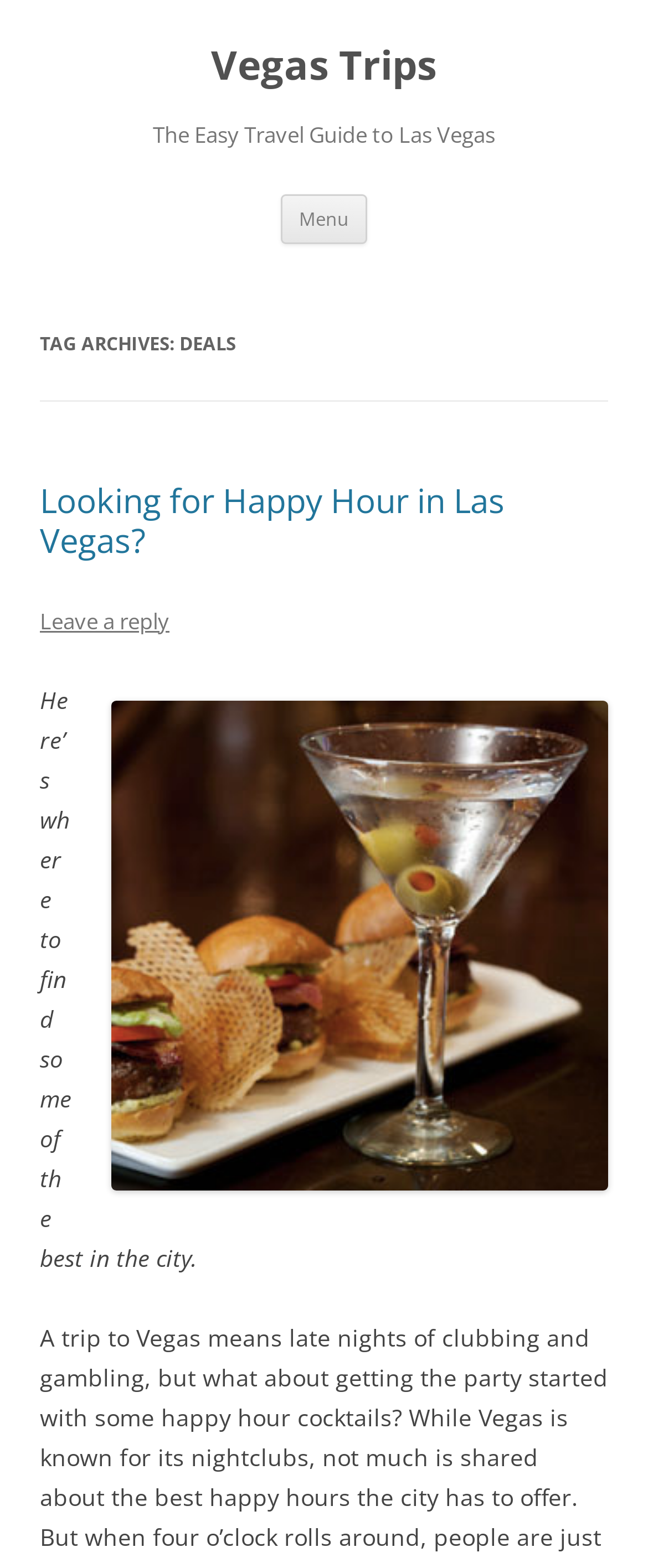Use the information in the screenshot to answer the question comprehensively: How many articles are shown on the current page?

We can determine that at least one article is shown on the current page by looking at the link 'Looking for Happy Hour in Las Vegas?' which is likely a title of an article. There might be more articles on the page, but we can confirm the existence of at least one.